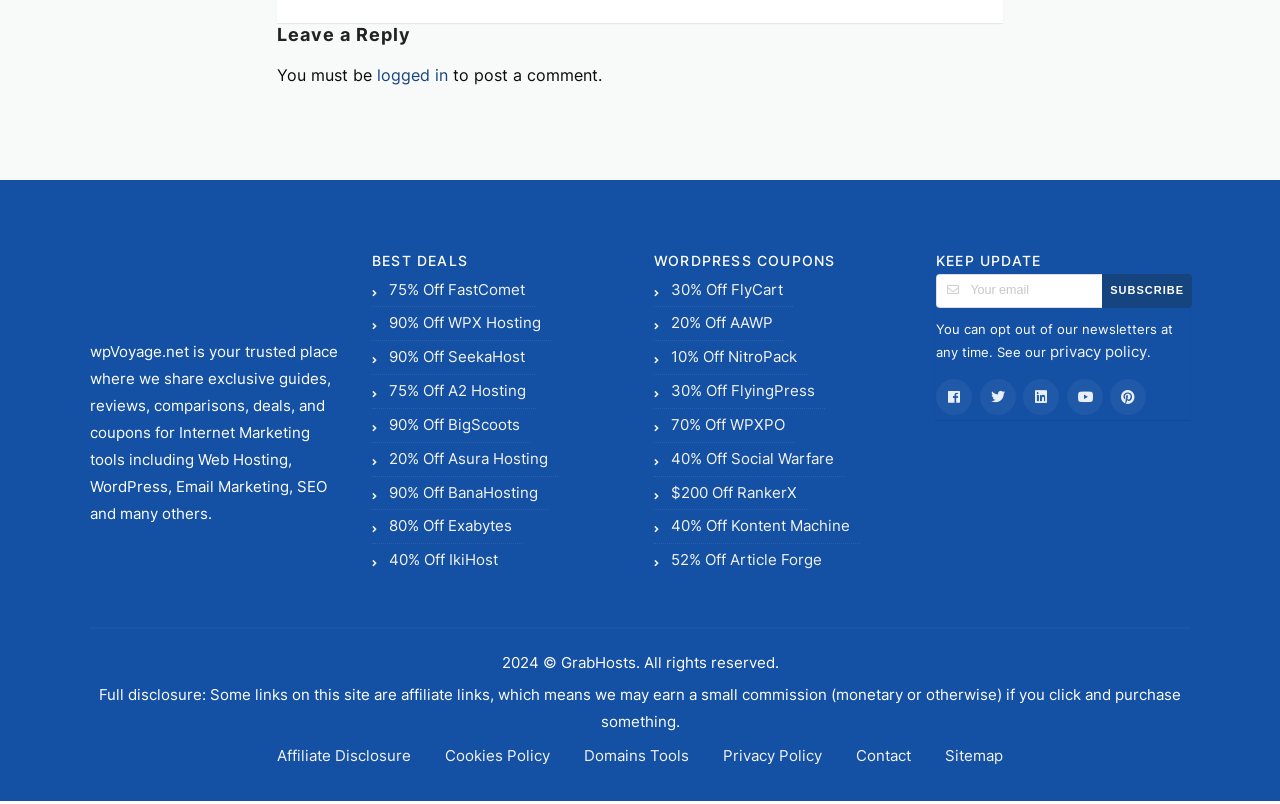Find the bounding box coordinates for the element that must be clicked to complete the instruction: "Subscribe". The coordinates should be four float numbers between 0 and 1, indicated as [left, top, right, bottom].

[0.867, 0.353, 0.925, 0.368]